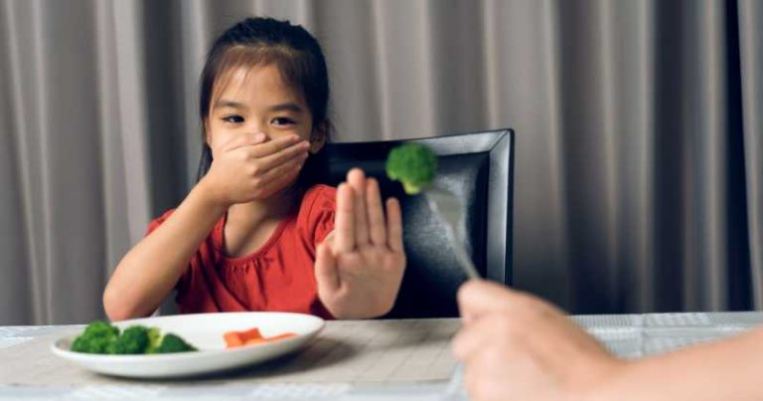Describe the image in great detail, covering all key points.

The image depicts a young girl sitting at a dining table, visibly expressing her reluctance towards the food presented before her. She is wearing a red shirt and has her right hand raised in a gesture of refusal, while her left hand covers her mouth, indicating her strong aversion. In front of her, there is a white plate containing broccoli and carrots, reflecting common healthy meal options often met with resistance from picky eaters. In the background, a hand is reaching out with a fork holding a piece of broccoli, suggesting an attempt by an adult to encourage her to eat. The setting hints at a mealtime struggle between a caregiver and a child, capturing the challenging dynamics of encouraging healthy eating habits in children, particularly those who exhibit picky eating behaviors.